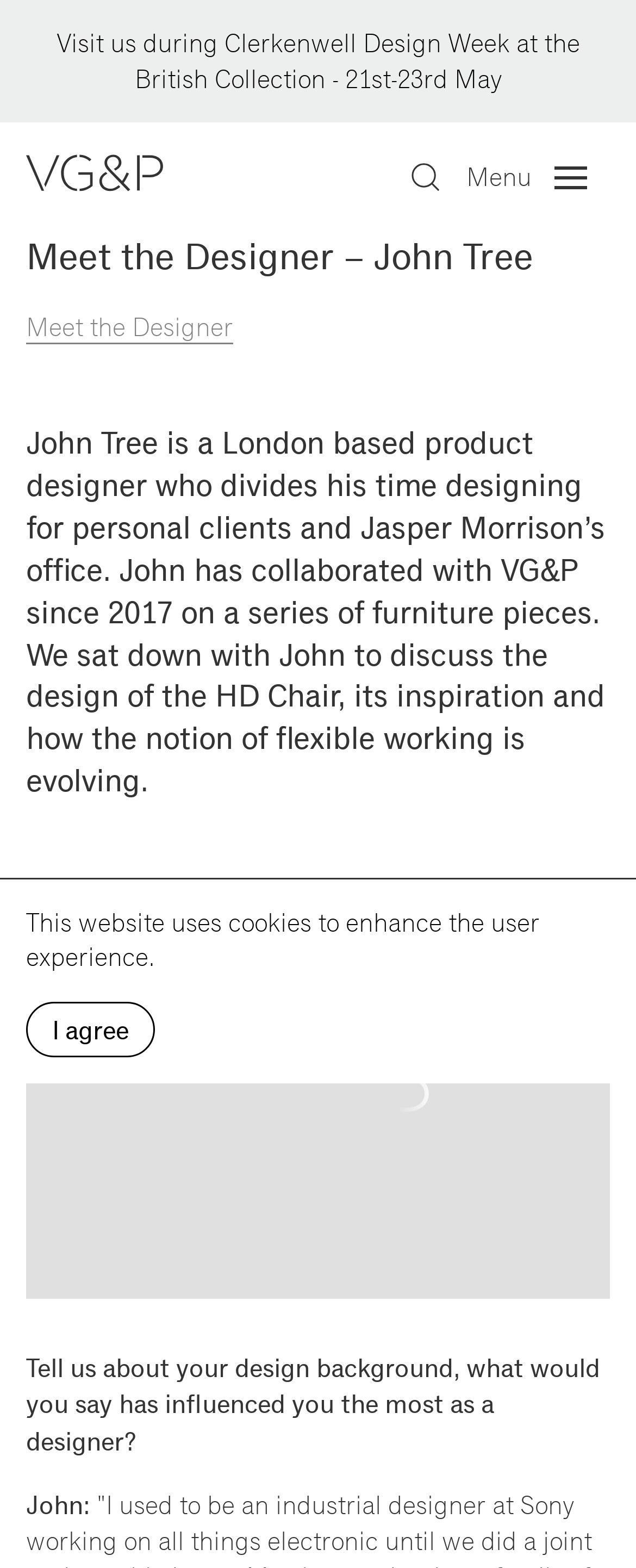Detail the webpage's structure and highlights in your description.

The webpage is about Very Good & Proper (VG&P), a design and manufacturing company that creates high-quality products in the UK. At the top of the page, there is a complementary section that spans the entire width. Below it, there is a static text announcing an event, "Visit us during Clerkenwell Design Week at the British Collection - 21st-23rd May", which is positioned near the top-left corner.

To the right of the announcement, there is a link with an accompanying image. Further to the right, there is a button with an image inside. Below these elements, there is a menu button with the text "Menu" and another button to its right.

The main content of the page is divided into sections. The first section has a heading "Meet the Designer – John Tree" and a link "Meet the Designer" below it. There is a brief introduction to John Tree, a London-based product designer who has collaborated with VG&P. The text is followed by a series of paragraphs discussing John's design background and his thoughts on the design of the HD Chair.

Below the text, there are two images, one spanning the entire width and another positioned to the right of the first image. Further down, there is a question "Tell us about your design background, what would you say has influenced you the most as a designer?" followed by John's response.

At the bottom of the page, there is a notice about the website using cookies to enhance the user experience, along with an "Accept cookies" button.